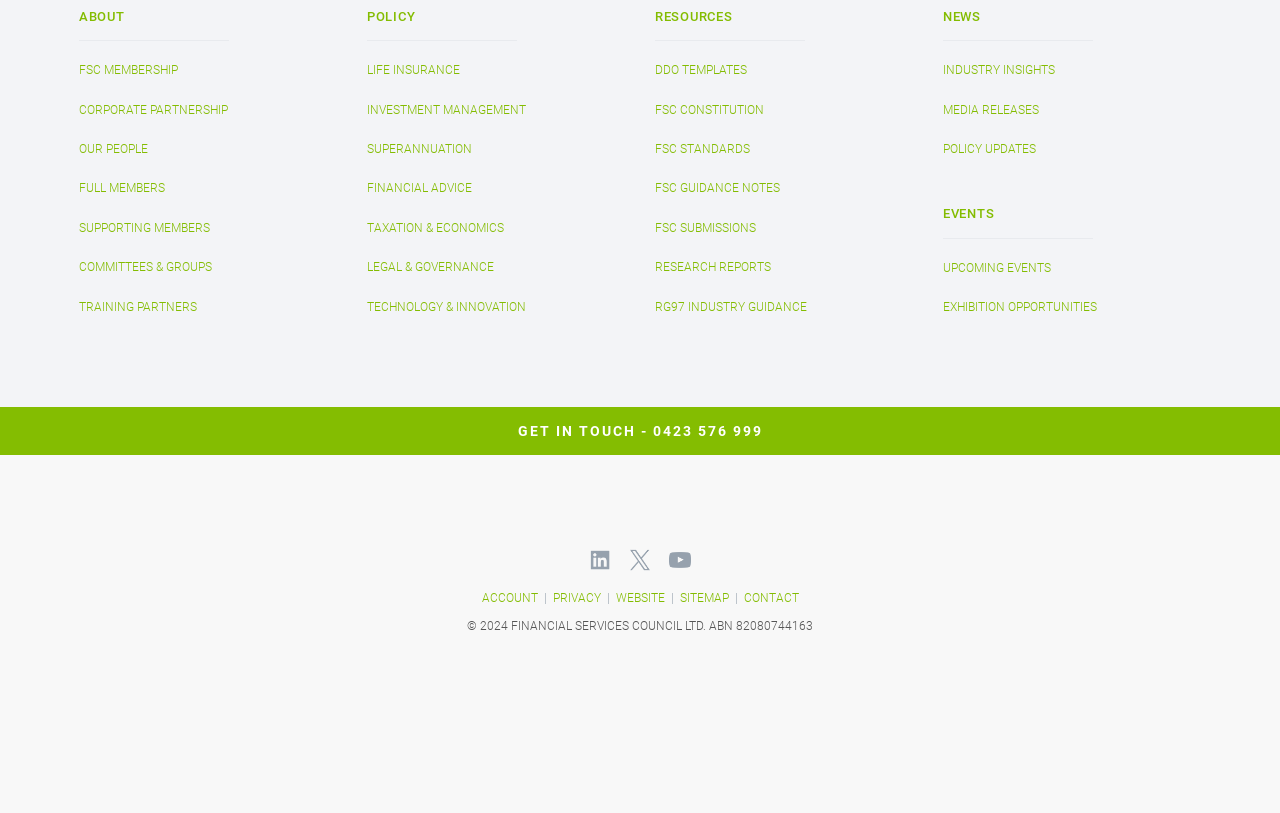Identify the bounding box coordinates of the region that should be clicked to execute the following instruction: "Access RESOURCES".

[0.512, 0.011, 0.572, 0.03]